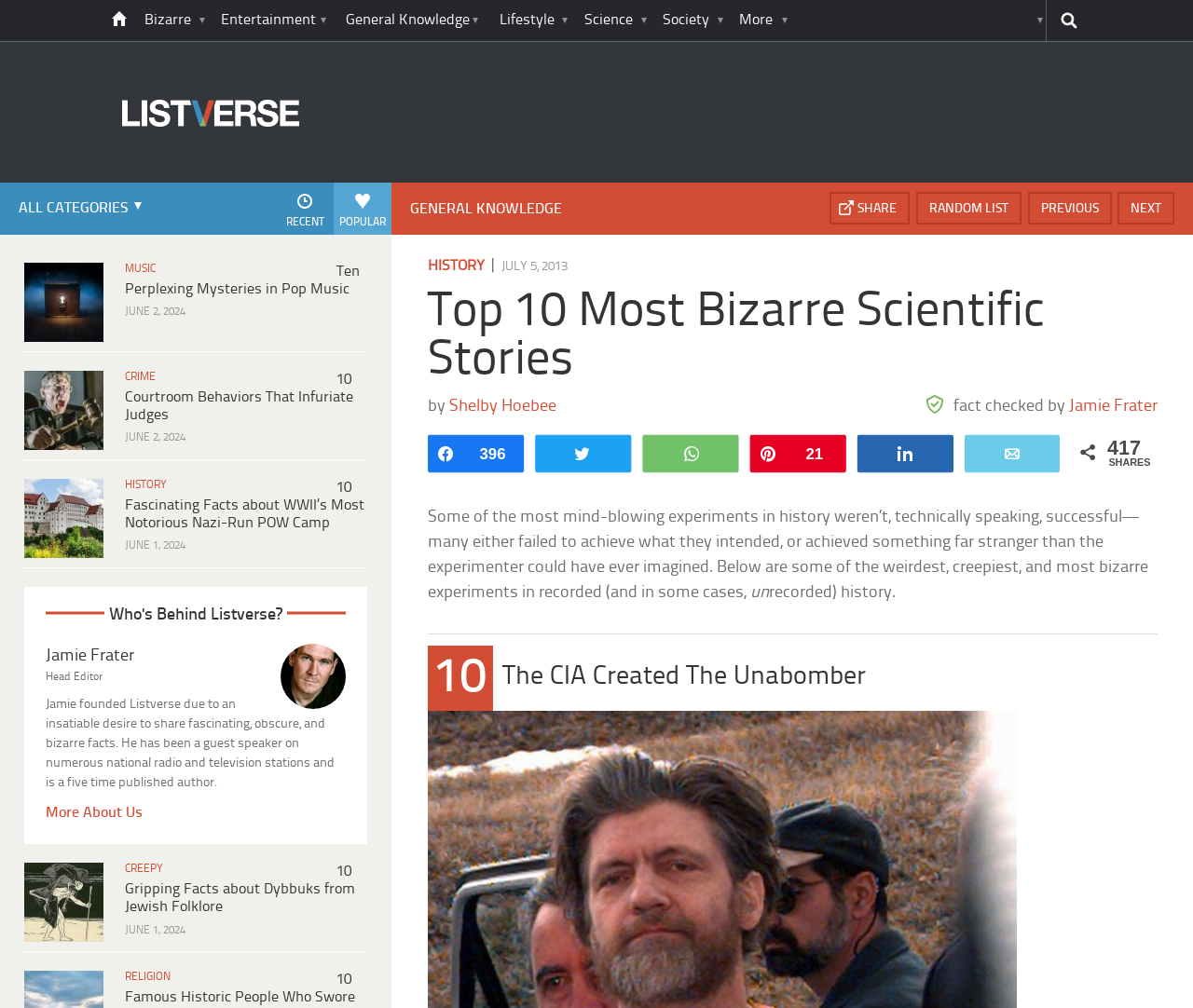Analyze and describe the webpage in a detailed narrative.

This webpage is about Listverse, a website that shares fascinating and bizarre facts. At the top, there are several links to different categories, including "Bizarre", "Entertainment", "General Knowledge", and more. Next to these links is a search bar and a link to the website's logo.

Below the top navigation, there are three articles with headings and links to read more. The first article is about perplexing mysteries in pop music, the second is about courtroom behaviors that infuriate judges, and the third is about fascinating facts about a WWII Nazi-run POW camp. Each article has a time stamp indicating when it was published.

Further down the page, there is a section about the website's head editor, Jamie Frater, with a photo and a brief bio. There is also a link to learn more about the website.

Next, there is an article about gripping facts about Dybbuks from Jewish folklore. Below this article, there are links to navigate to the next, previous, or a random list.

On the right side of the page, there are several links and buttons, including a link to share the article, a link to the "General Knowledge" category, and buttons to share the article on social media.

The main article on the page is about the top 10 most bizarre scientific stories, with a heading and a brief introduction. The introduction explains that some of the most mind-blowing experiments in history were not successful, but instead achieved something strange or unexpected.